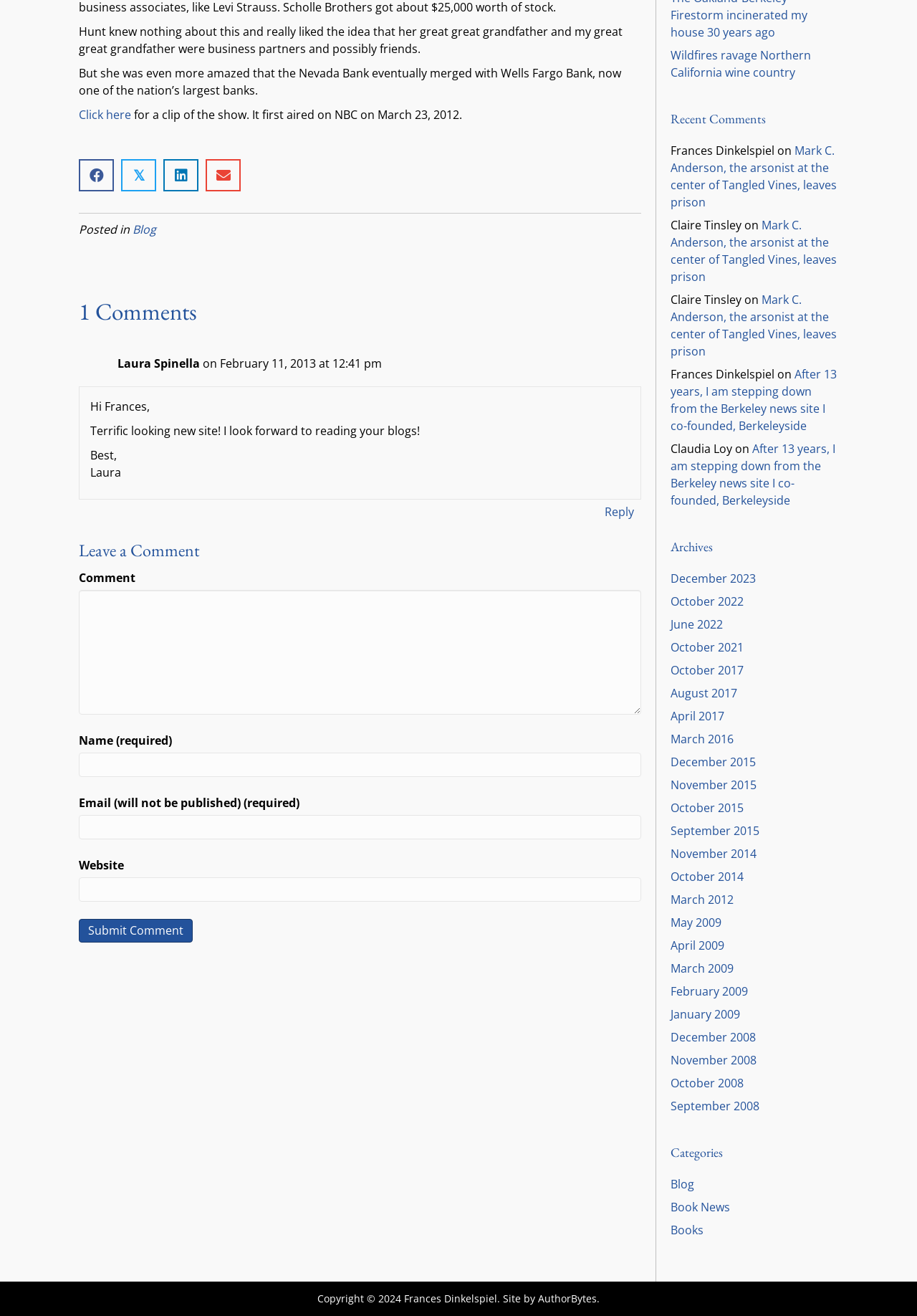Find and provide the bounding box coordinates for the UI element described with: "parent_node: Comment name="email"".

[0.086, 0.619, 0.699, 0.638]